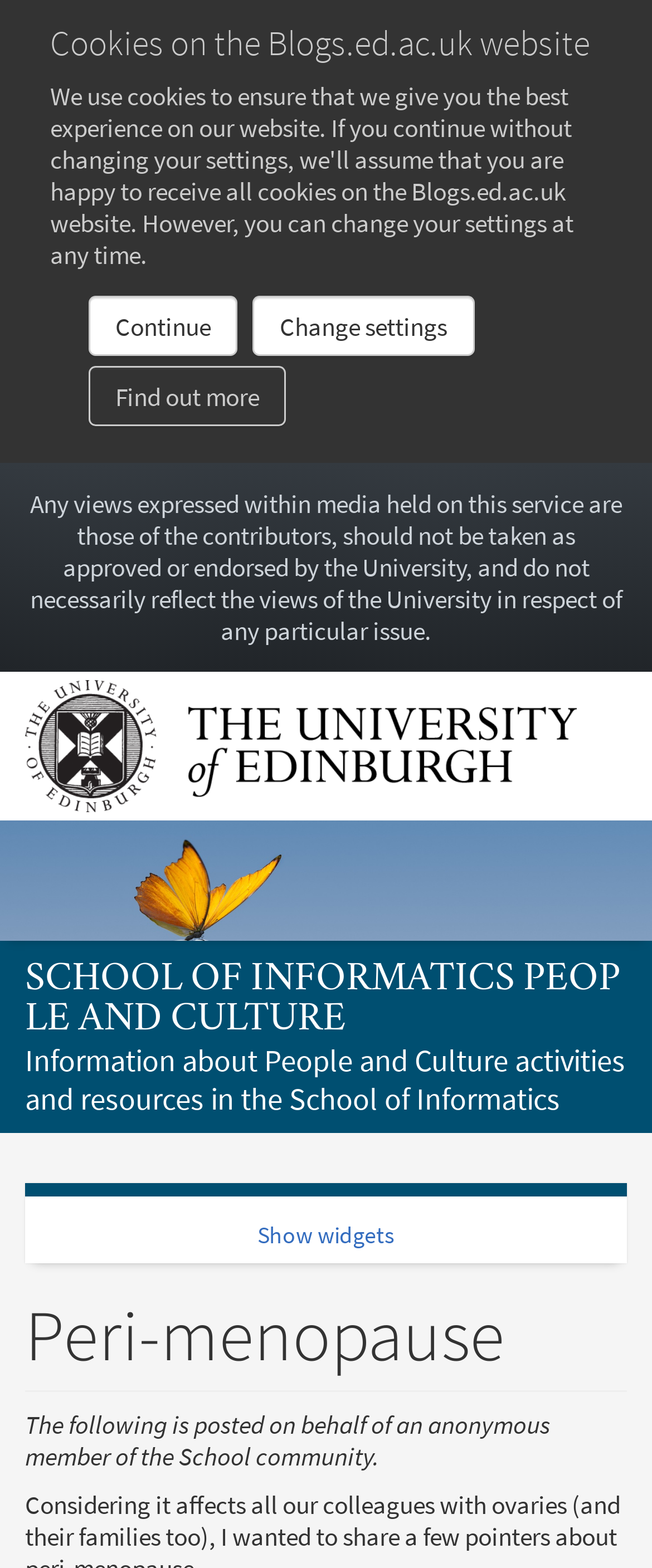Who posted the content?
Answer briefly with a single word or phrase based on the image.

An anonymous member